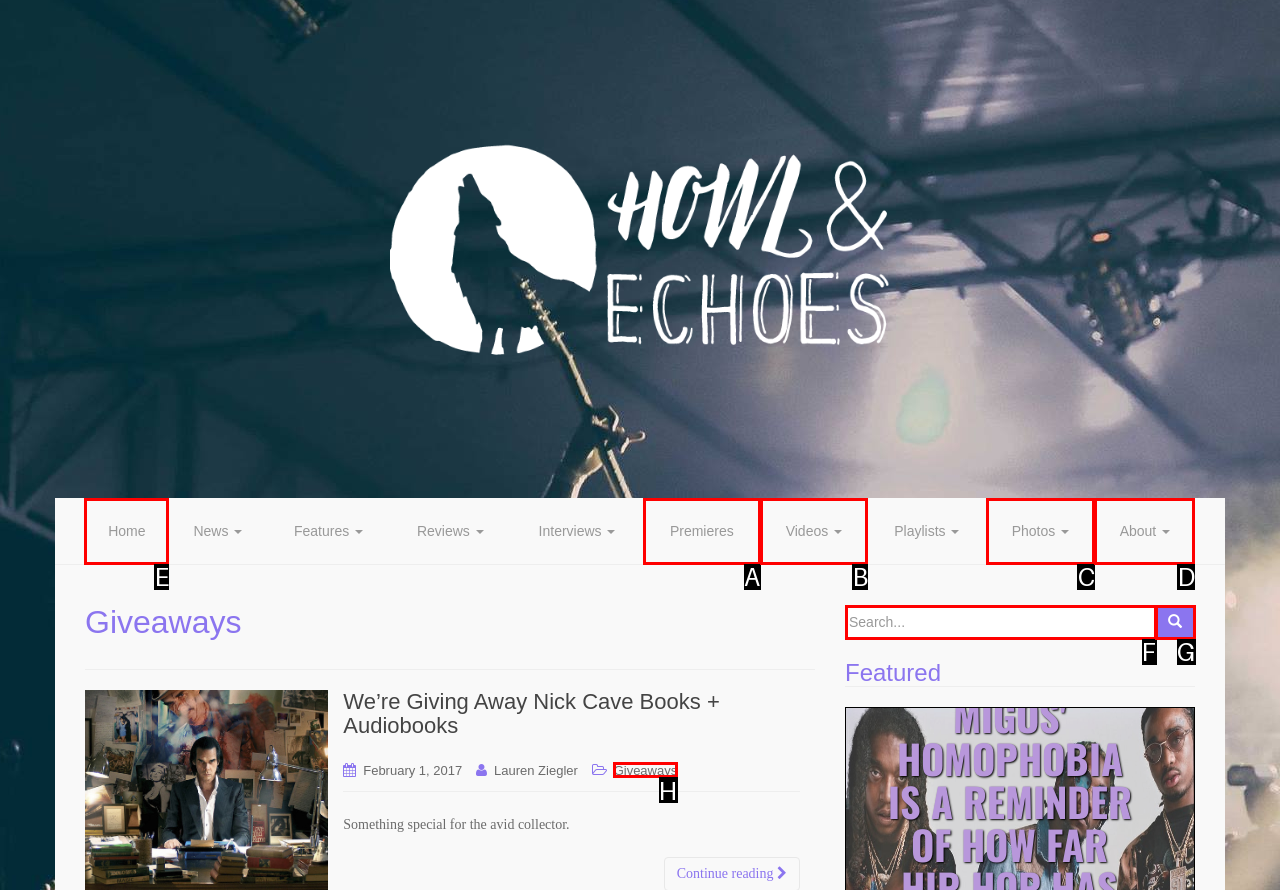Determine which UI element I need to click to achieve the following task: go to home page Provide your answer as the letter of the selected option.

E